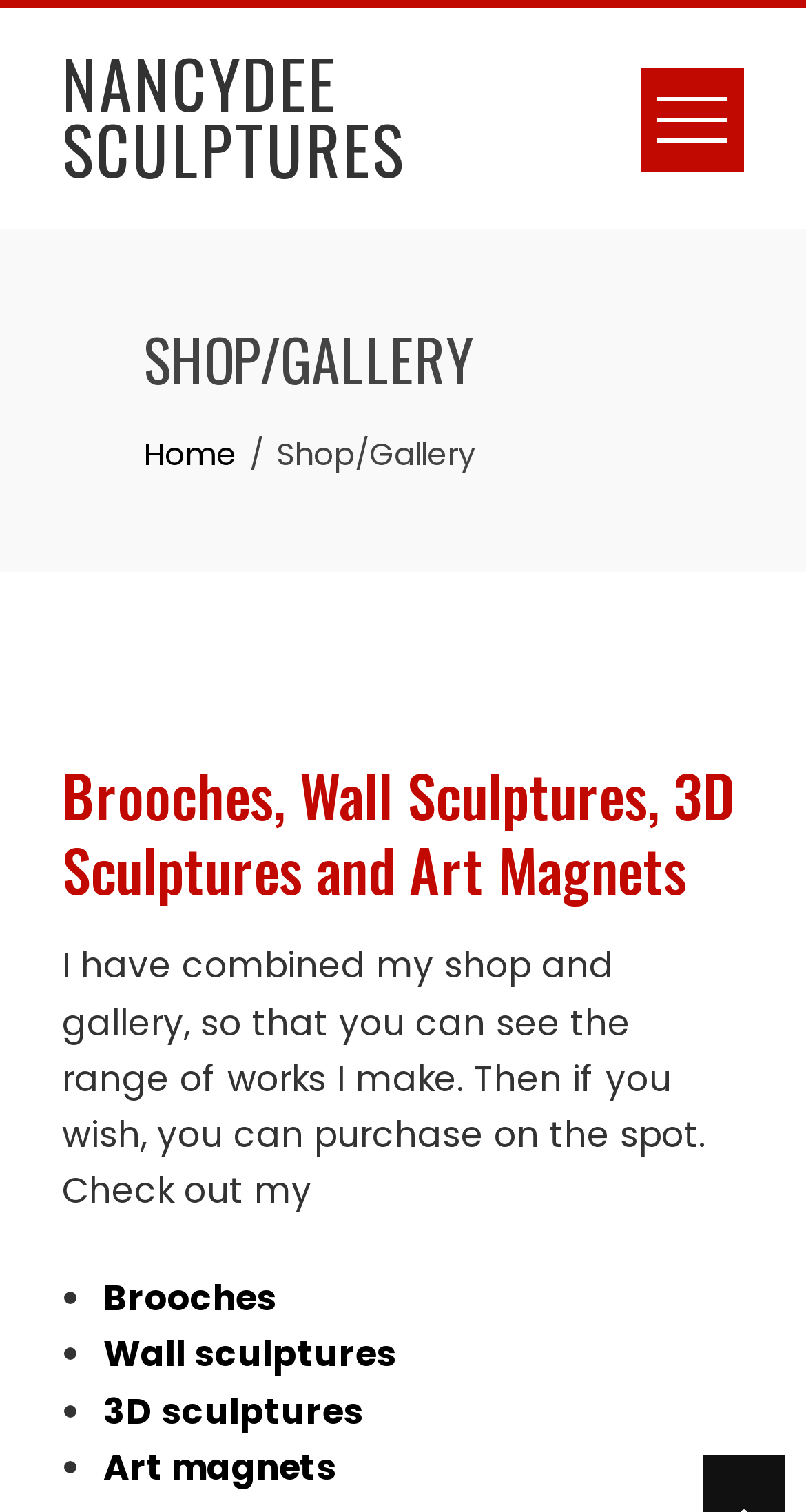Using the information from the screenshot, answer the following question thoroughly:
What is the name of the artist?

The name of the artist can be found in the top-left corner of the webpage, where it says 'NANCYDEE SCULPTURES' in a link format.